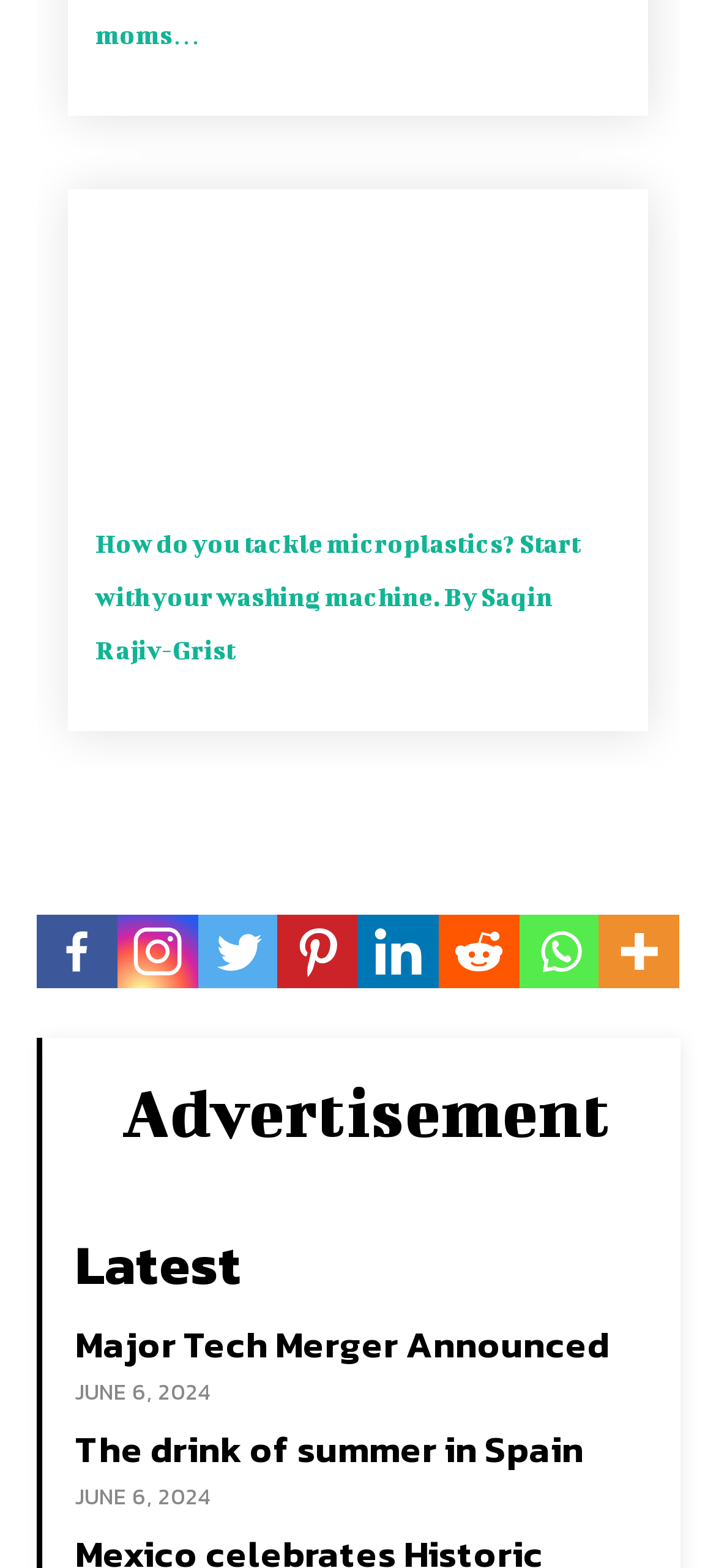What is the date of the news article 'Major Tech Merger Announced'?
Analyze the image and provide a thorough answer to the question.

The date of the news article 'Major Tech Merger Announced' can be found in the time element with the text 'JUNE 6, 2024'. This time element is a child of the heading element with the text 'Major Tech Merger Announced' and has a bounding box with coordinates [0.105, 0.877, 0.295, 0.898].